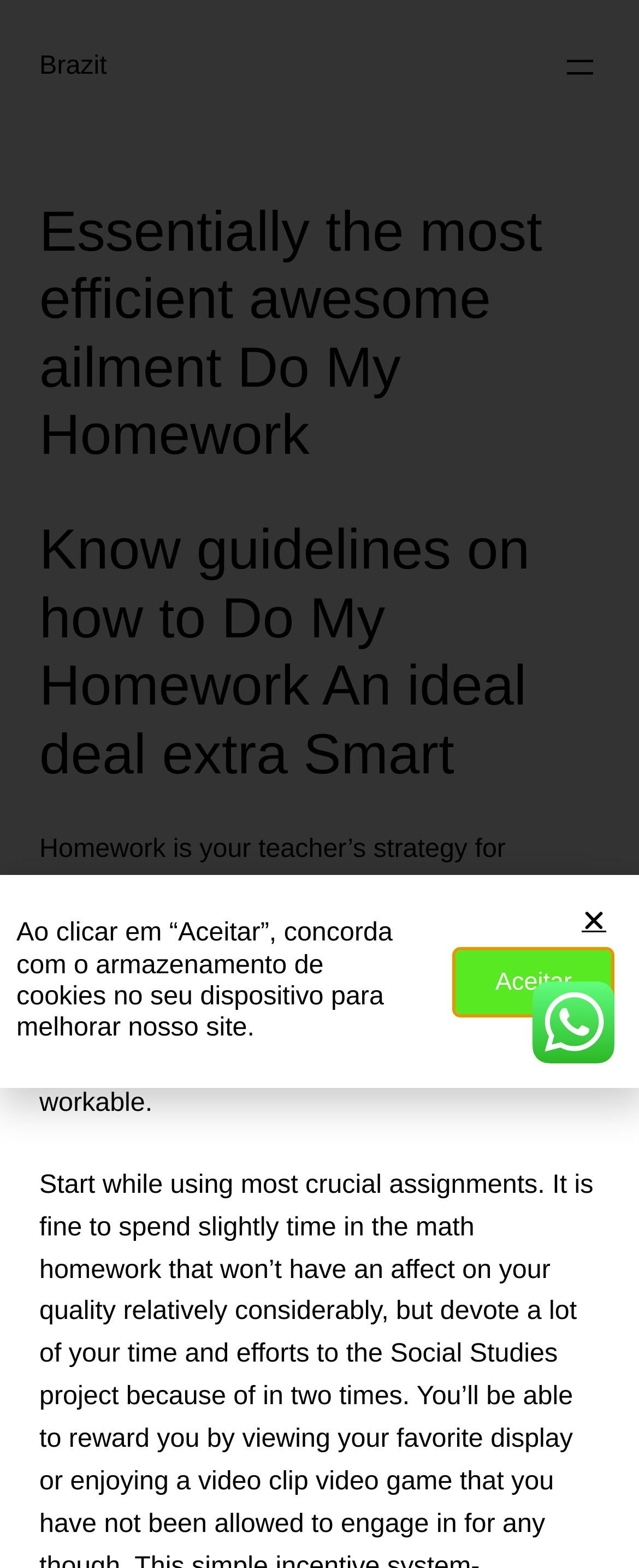How many headings are on the webpage?
Please elaborate on the answer to the question with detailed information.

There are two heading elements on the webpage, with the texts 'Essentially the most efficient awesome ailment Do My Homework' and 'Know guidelines on how to Do My Homework An ideal deal extra Smart', located at coordinates [0.062, 0.127, 0.938, 0.3] and [0.062, 0.33, 0.938, 0.504] respectively.